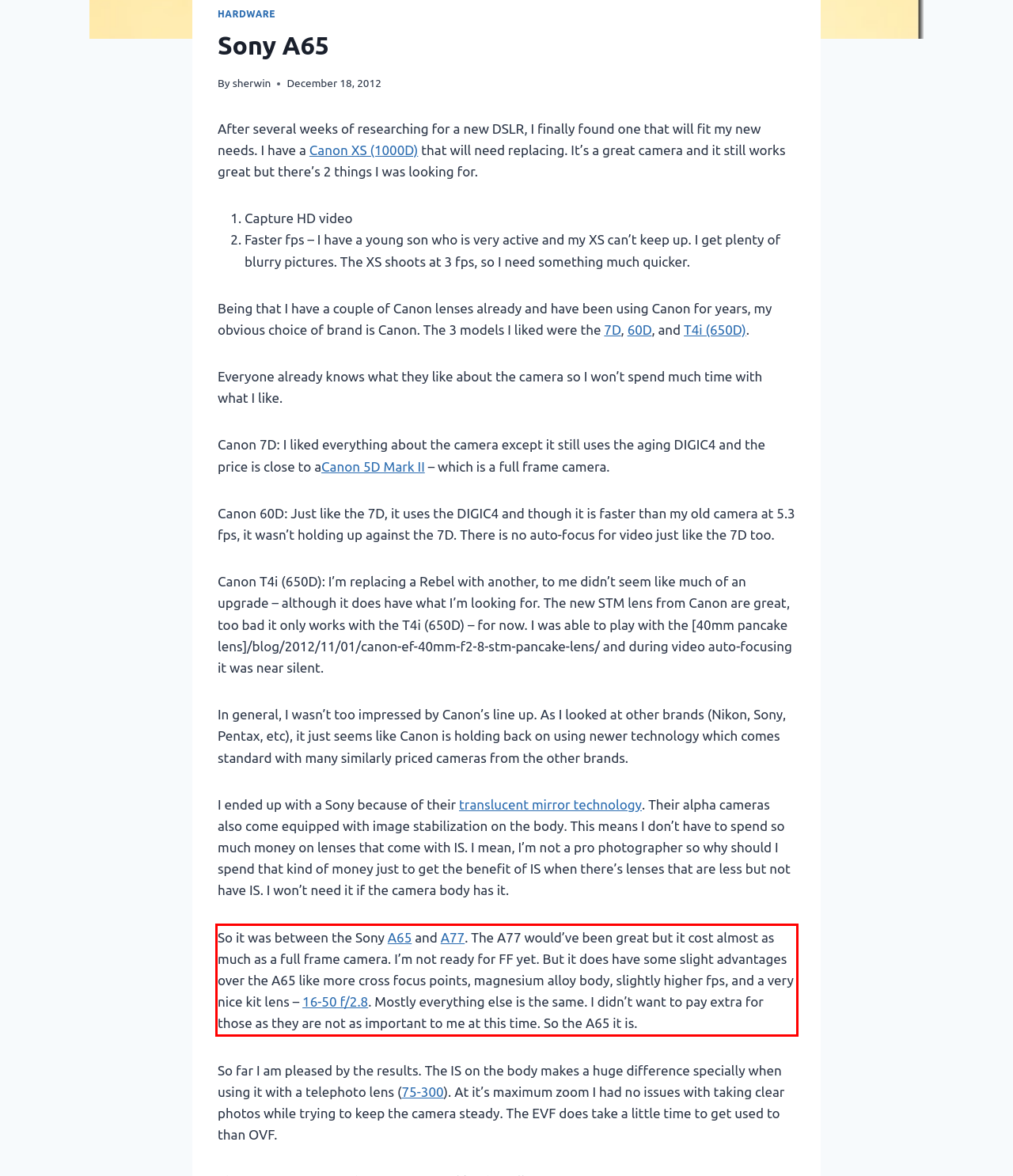Identify and transcribe the text content enclosed by the red bounding box in the given screenshot.

So it was between the Sony A65 and A77. The A77 would’ve been great but it cost almost as much as a full frame camera. I’m not ready for FF yet. But it does have some slight advantages over the A65 like more cross focus points, magnesium alloy body, slightly higher fps, and a very nice kit lens – 16-50 f/2.8. Mostly everything else is the same. I didn’t want to pay extra for those as they are not as important to me at this time. So the A65 it is.